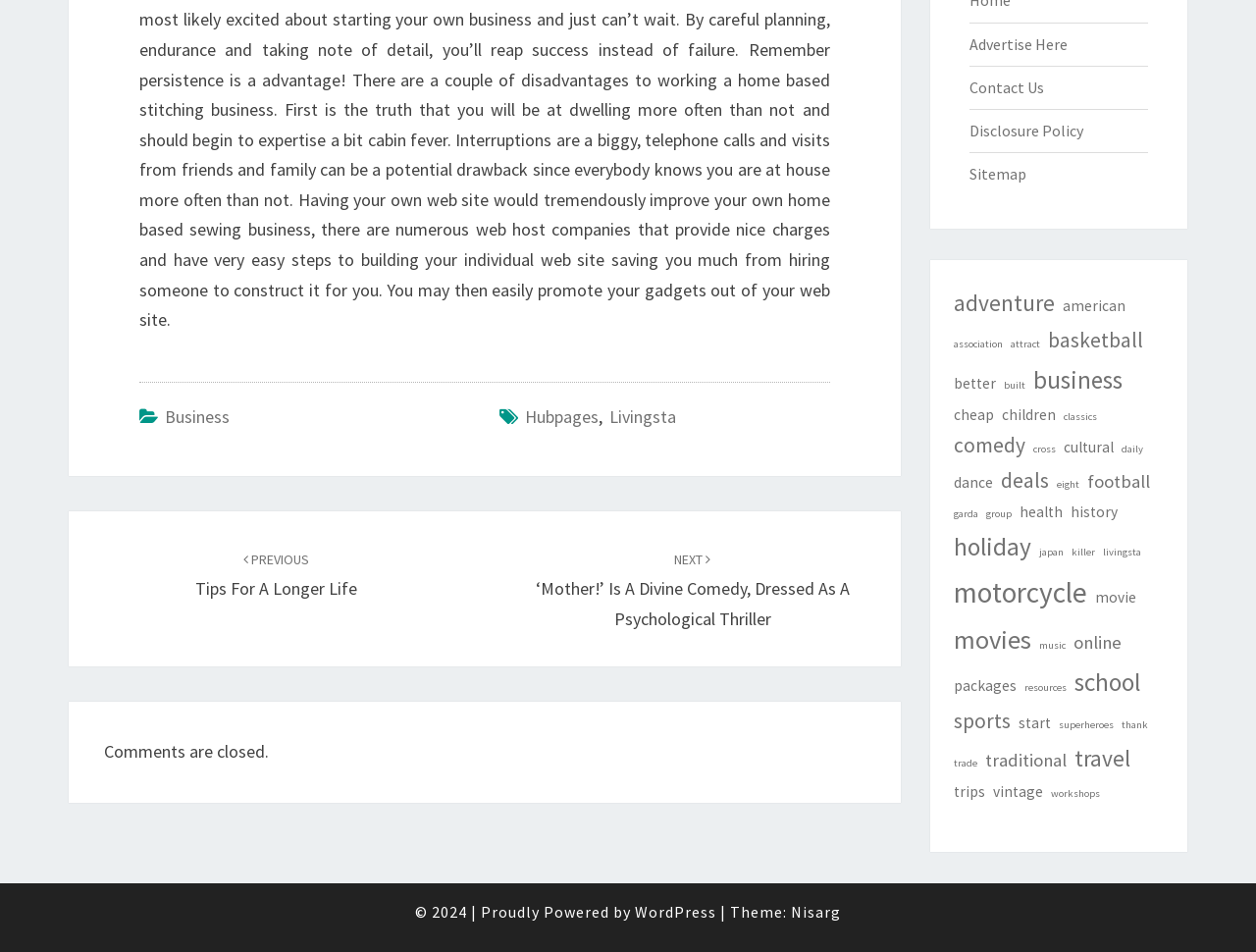Extract the bounding box coordinates of the UI element described: "hubpages". Provide the coordinates in the format [left, top, right, bottom] with values ranging from 0 to 1.

[0.418, 0.426, 0.476, 0.449]